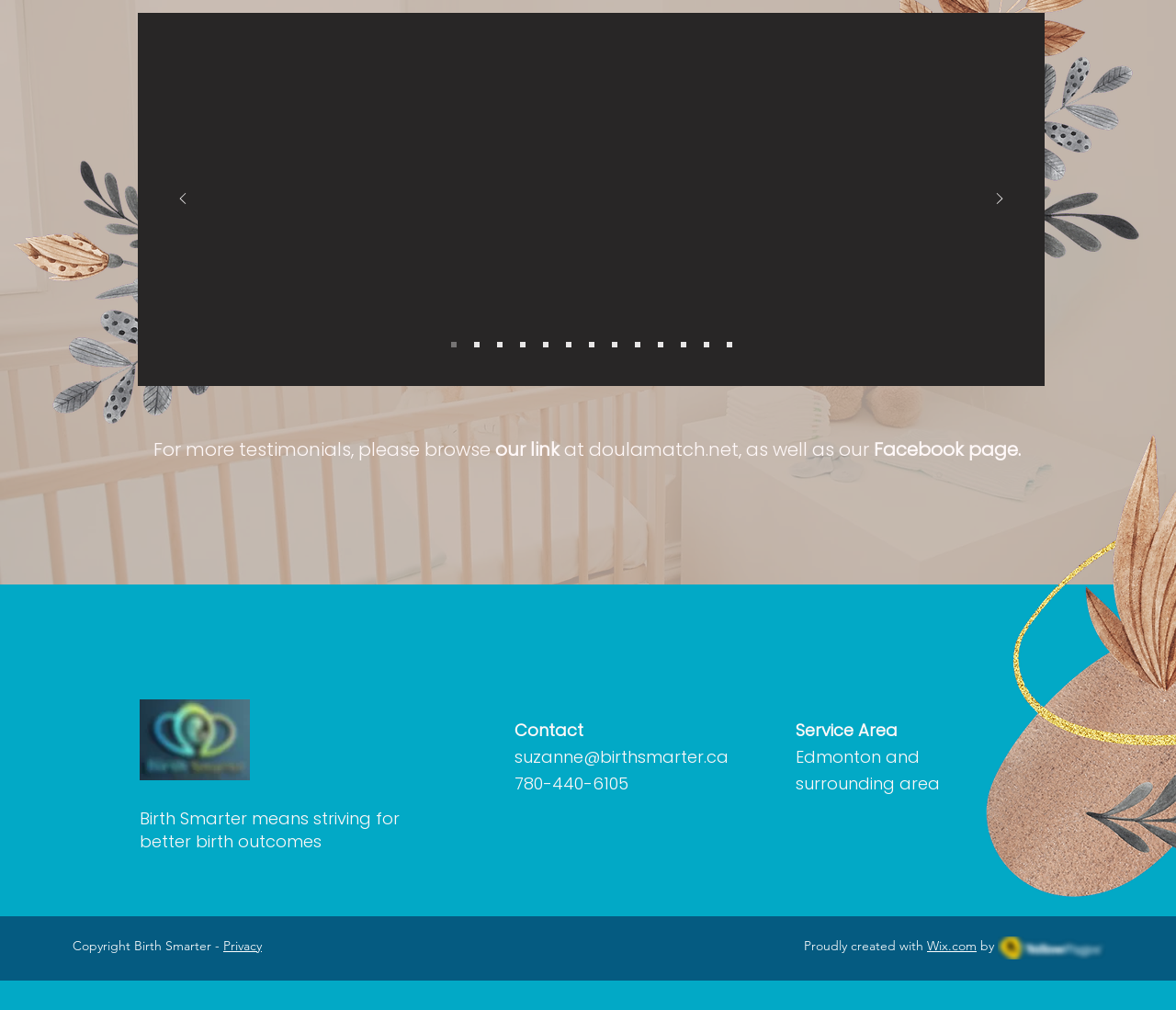What is the name of the logo in the bottom left corner?
Look at the screenshot and respond with a single word or phrase.

Birth Smarter logo